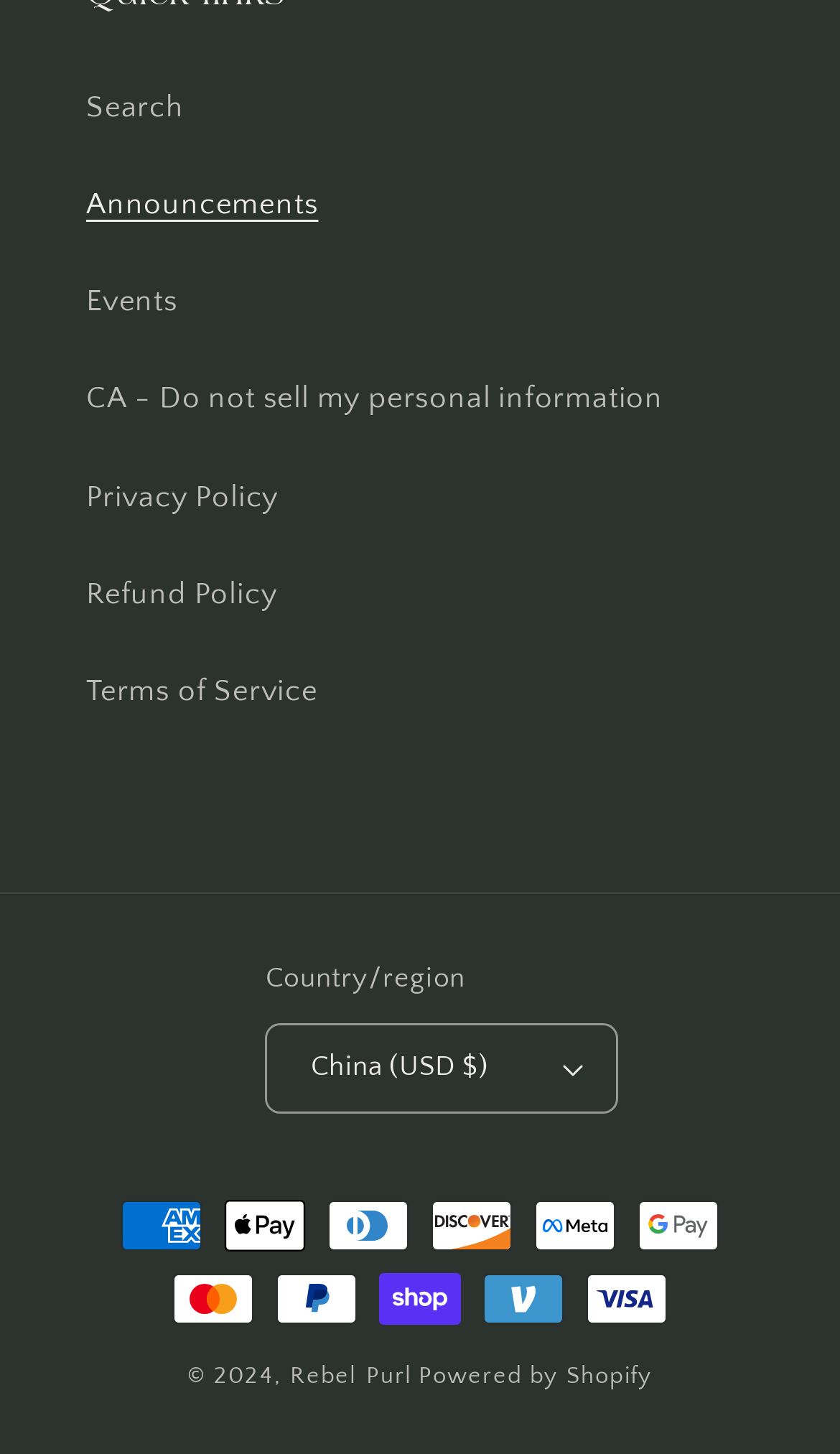What is the copyright year?
Answer the question in a detailed and comprehensive manner.

The StaticText ' 2024,' indicates the copyright year.